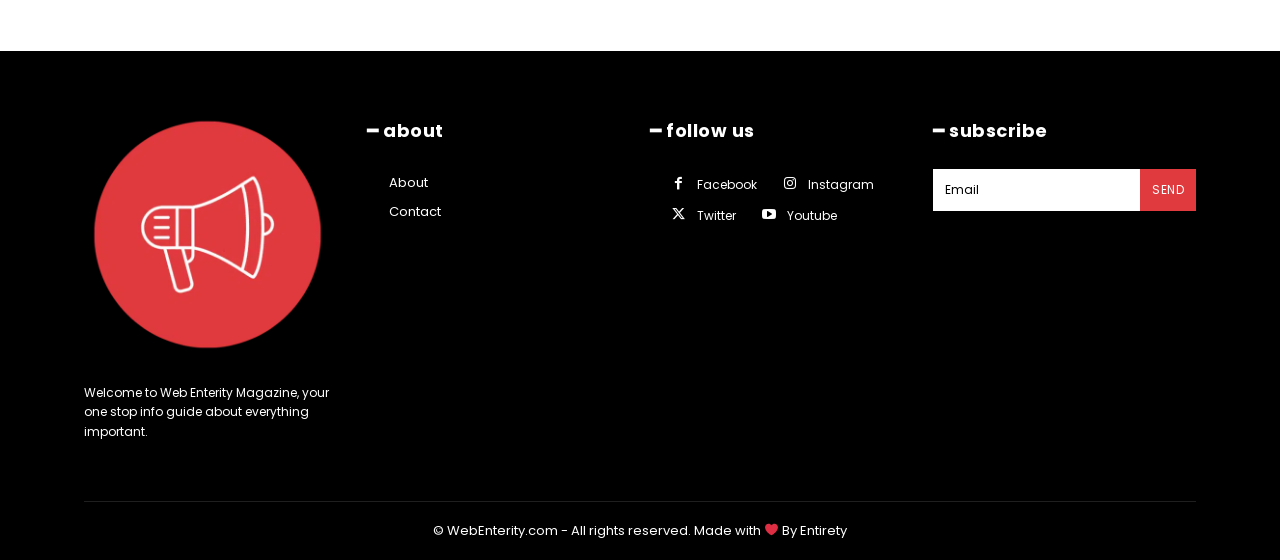How many headings are available?
Please use the image to provide a one-word or short phrase answer.

3